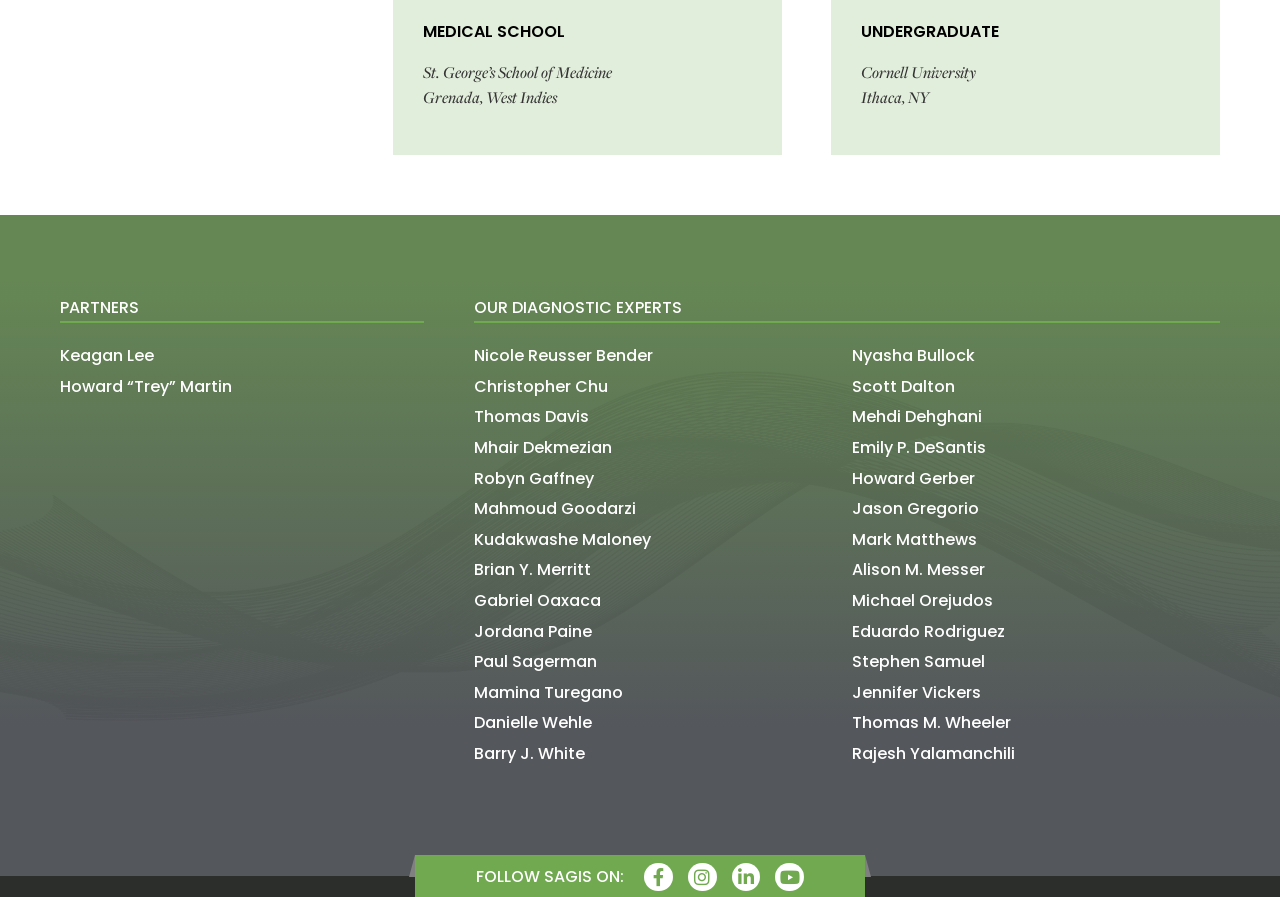How many diagnostic experts are listed?
Make sure to answer the question with a detailed and comprehensive explanation.

I counted the number of links under the section 'OUR DIAGNOSTIC EXPERTS' and found 24 diagnostic experts listed.